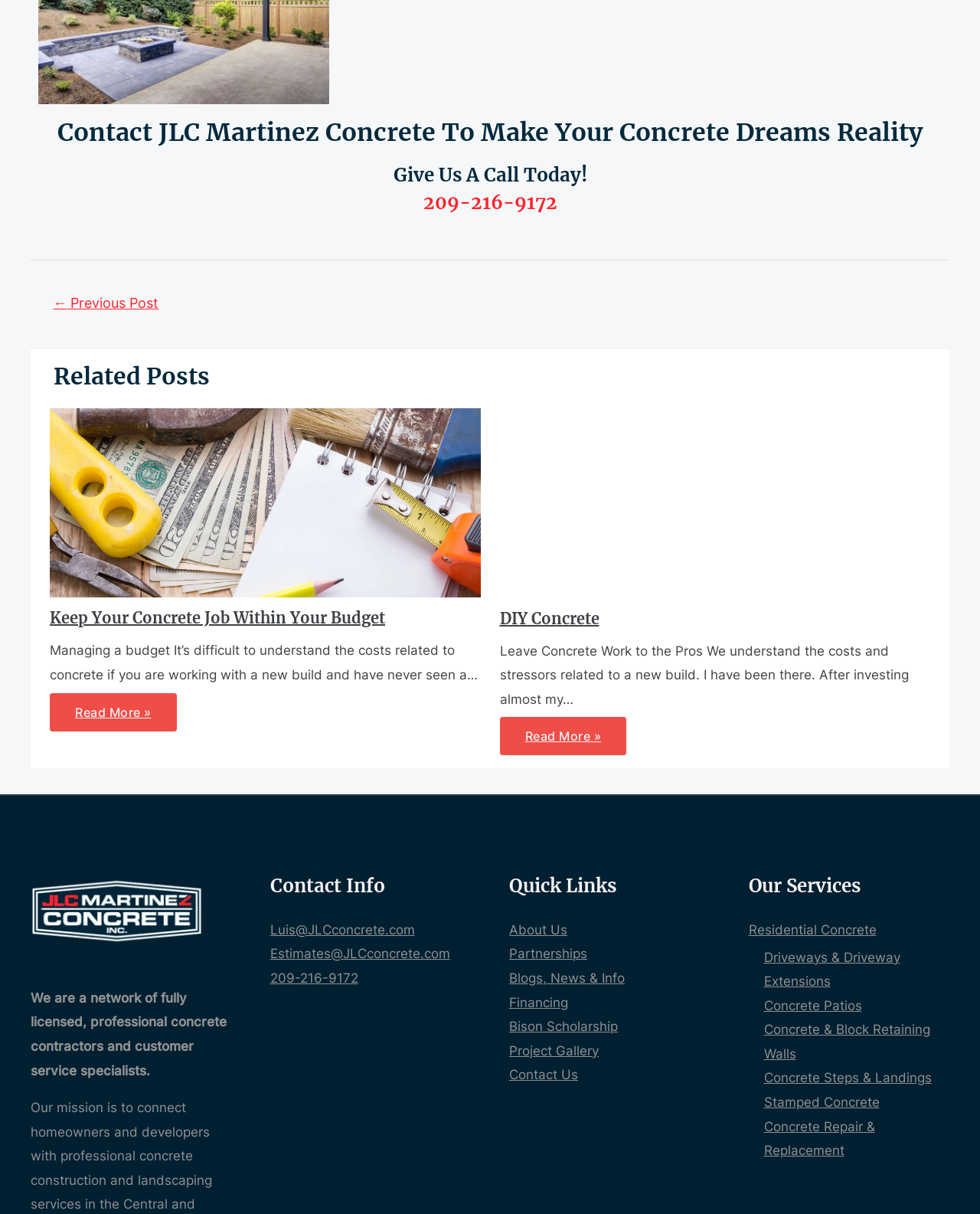Please predict the bounding box coordinates (top-left x, top-left y, bottom-right x, bottom-right y) for the UI element in the screenshot that fits the description: DIY Concrete

[0.51, 0.501, 0.611, 0.517]